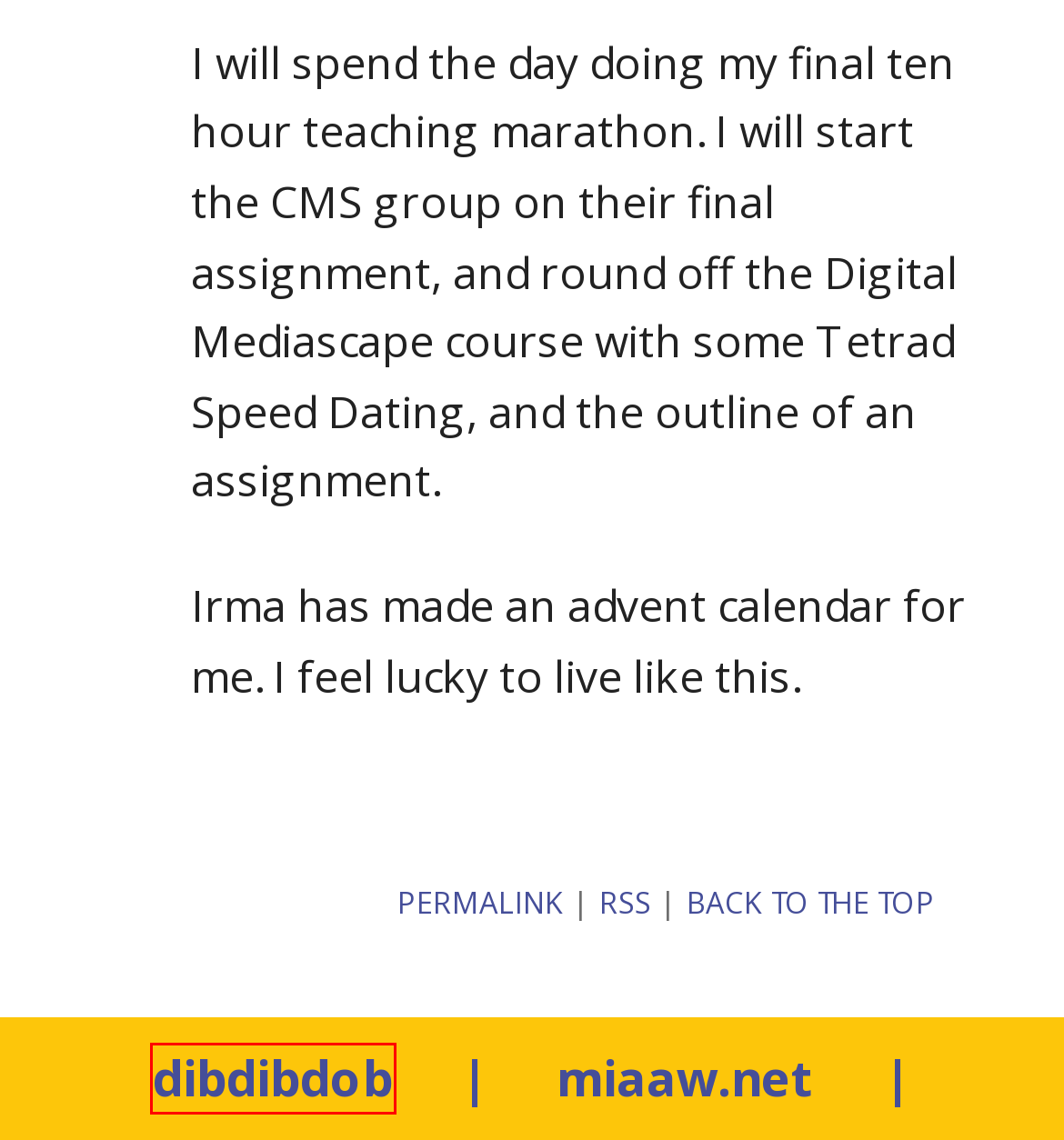Look at the given screenshot of a webpage with a red rectangle bounding box around a UI element. Pick the description that best matches the new webpage after clicking the element highlighted. The descriptions are:
A. snow – owenkelly.net
B. snowcastle valley
C. dib dib dob
D. teaching – owenkelly.net
E. Friday, December 4 – owenkelly.net
F. Arcada – owenkelly.net
G. The Year 2024 – owenkelly.net
H. Sunshine – owenkelly.net

C